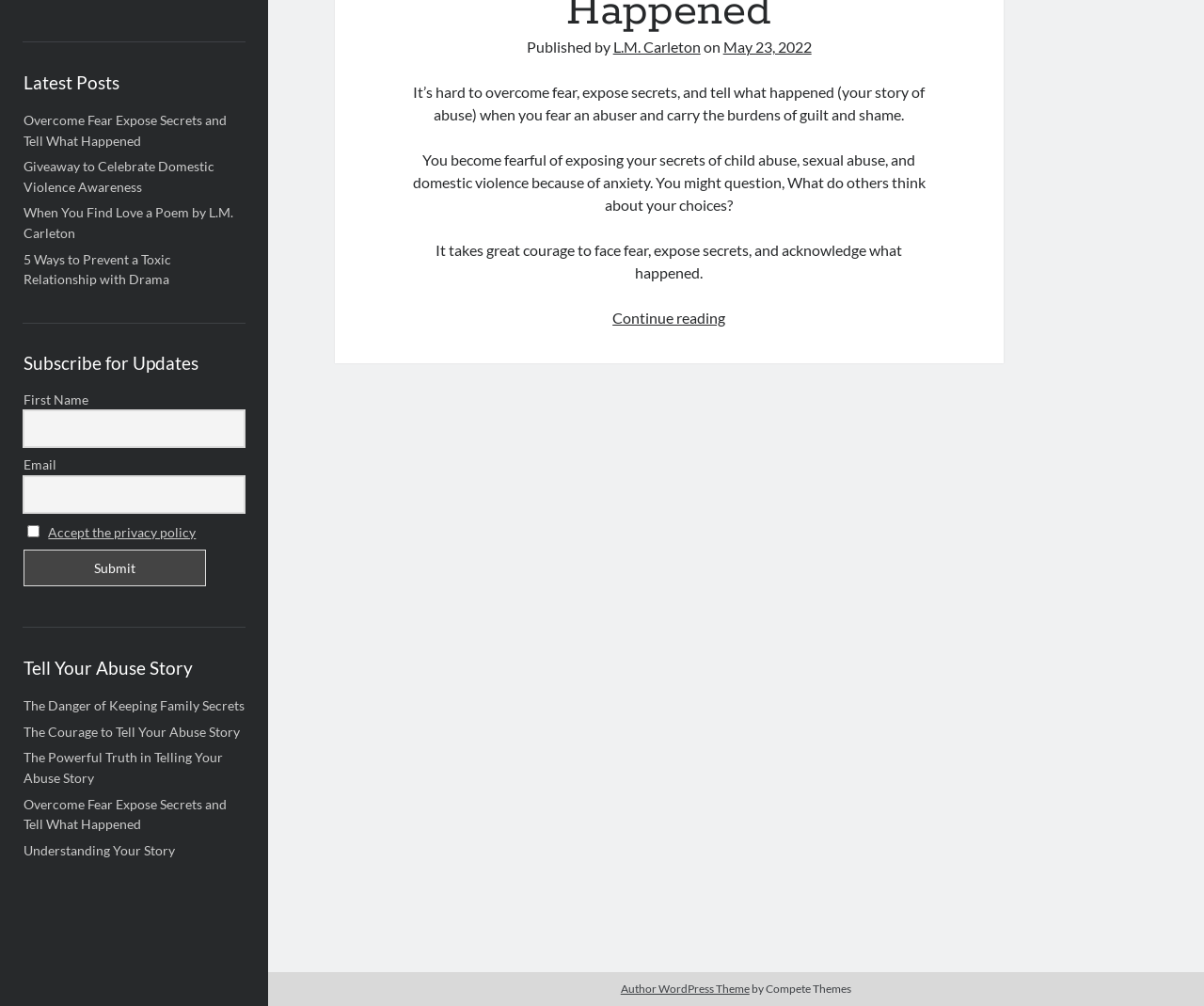Ascertain the bounding box coordinates for the UI element detailed here: "L.M. Carleton". The coordinates should be provided as [left, top, right, bottom] with each value being a float between 0 and 1.

[0.509, 0.037, 0.582, 0.055]